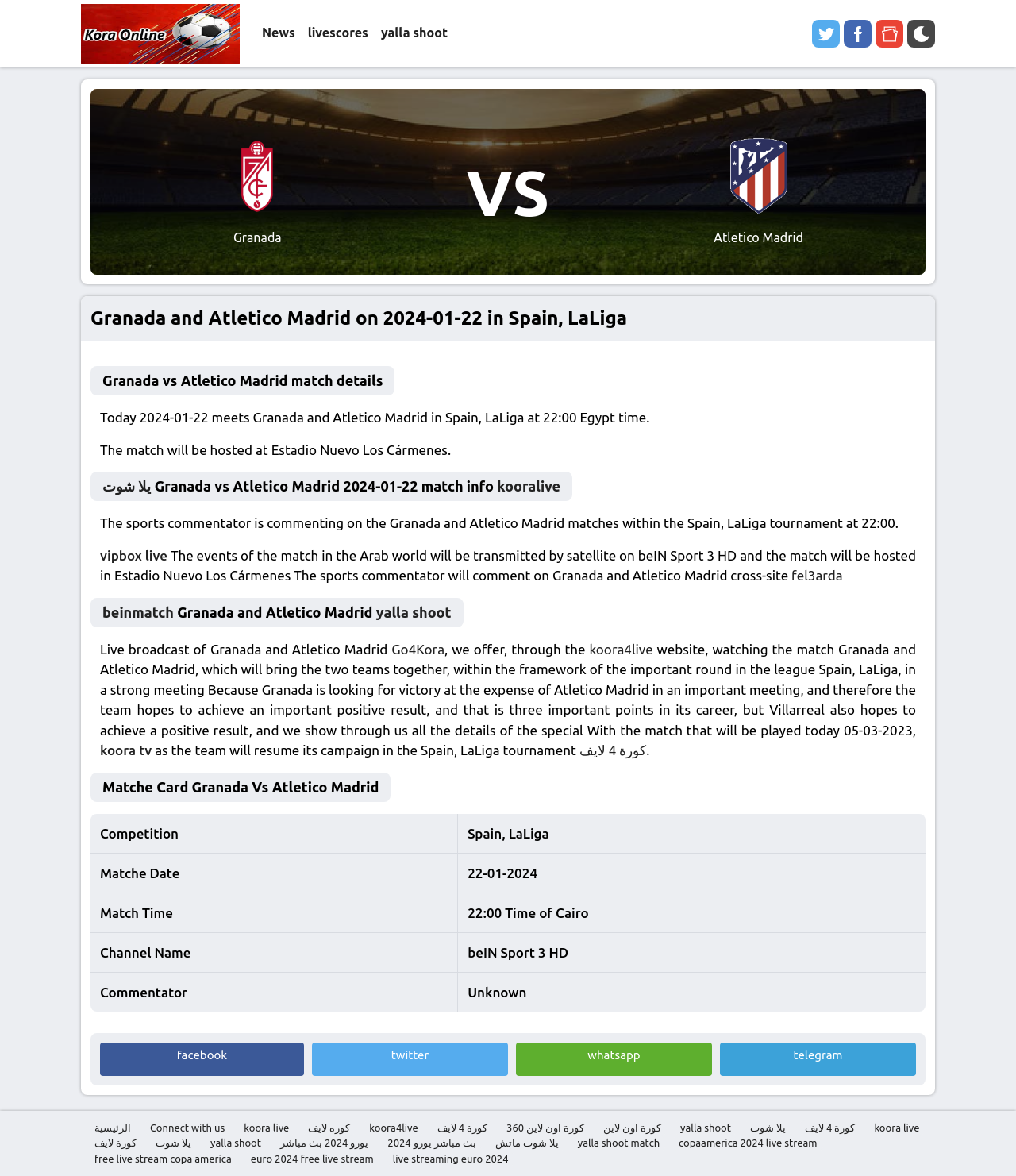Please identify the bounding box coordinates of the element I should click to complete this instruction: 'Click on News'. The coordinates should be given as four float numbers between 0 and 1, like this: [left, top, right, bottom].

[0.252, 0.0, 0.297, 0.056]